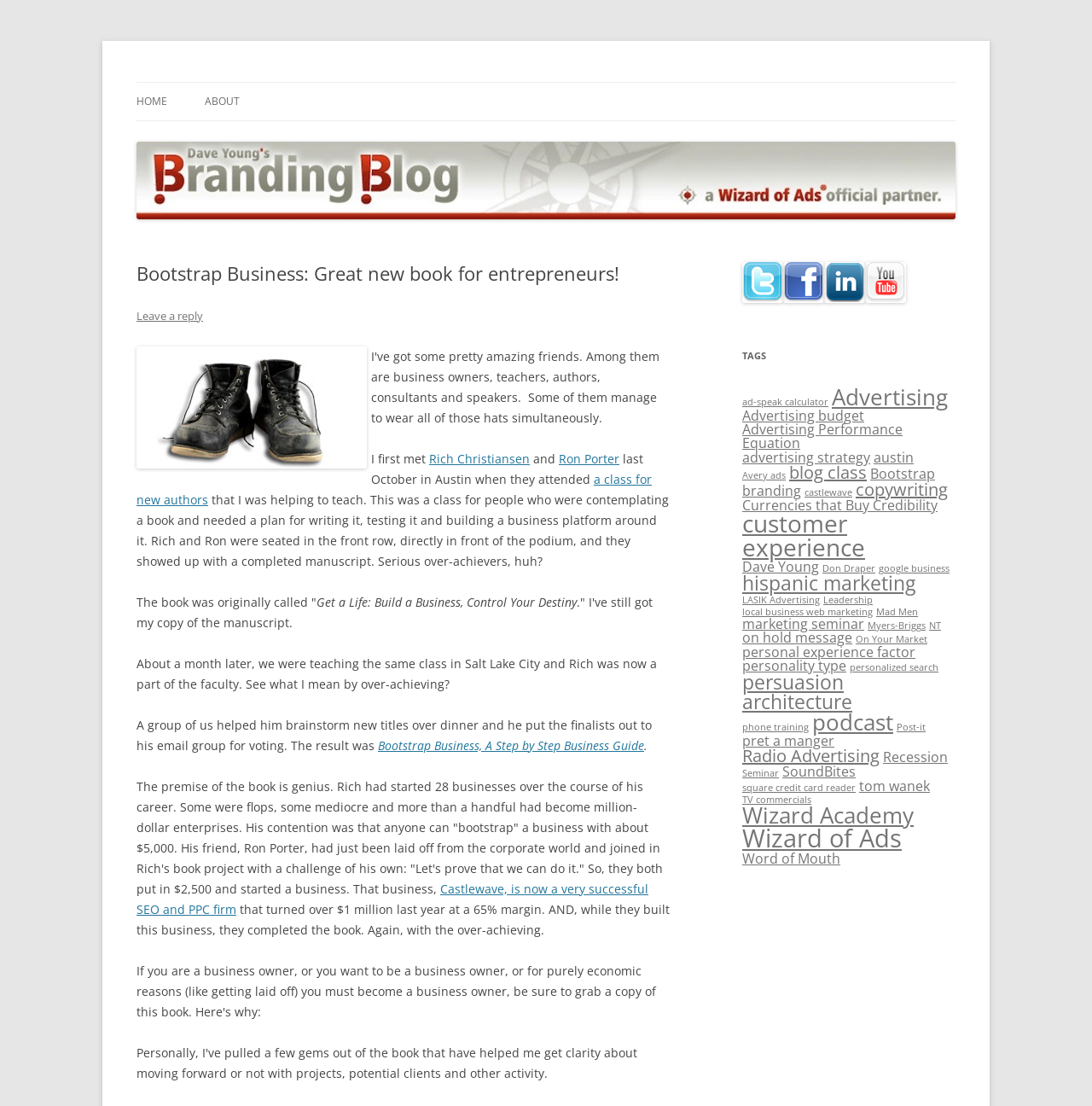Show the bounding box coordinates for the HTML element described as: "a class for new authors".

[0.125, 0.426, 0.597, 0.459]